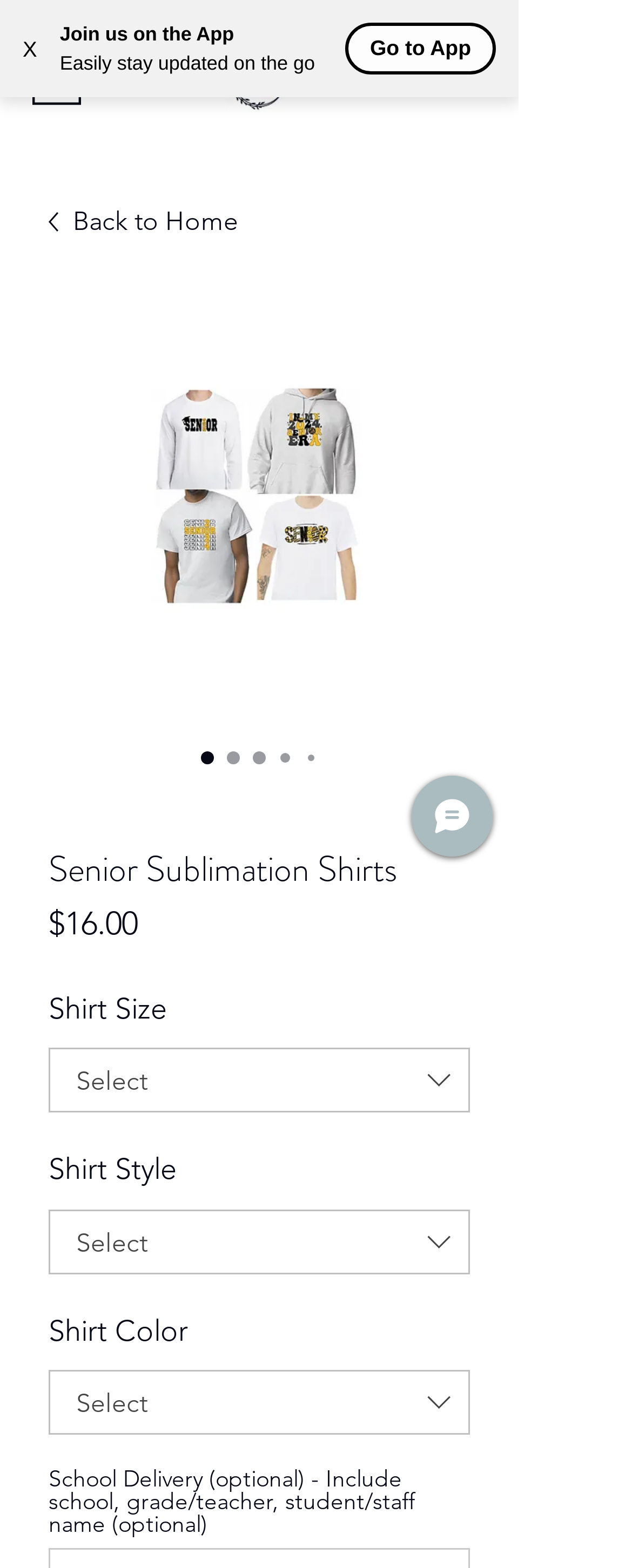Refer to the screenshot and answer the following question in detail:
What is the function of the 'Chat' button?

I found a button labeled 'Chat' with an image of a chat icon. This suggests that the function of this button is to open a chat window or initiate a chat conversation.